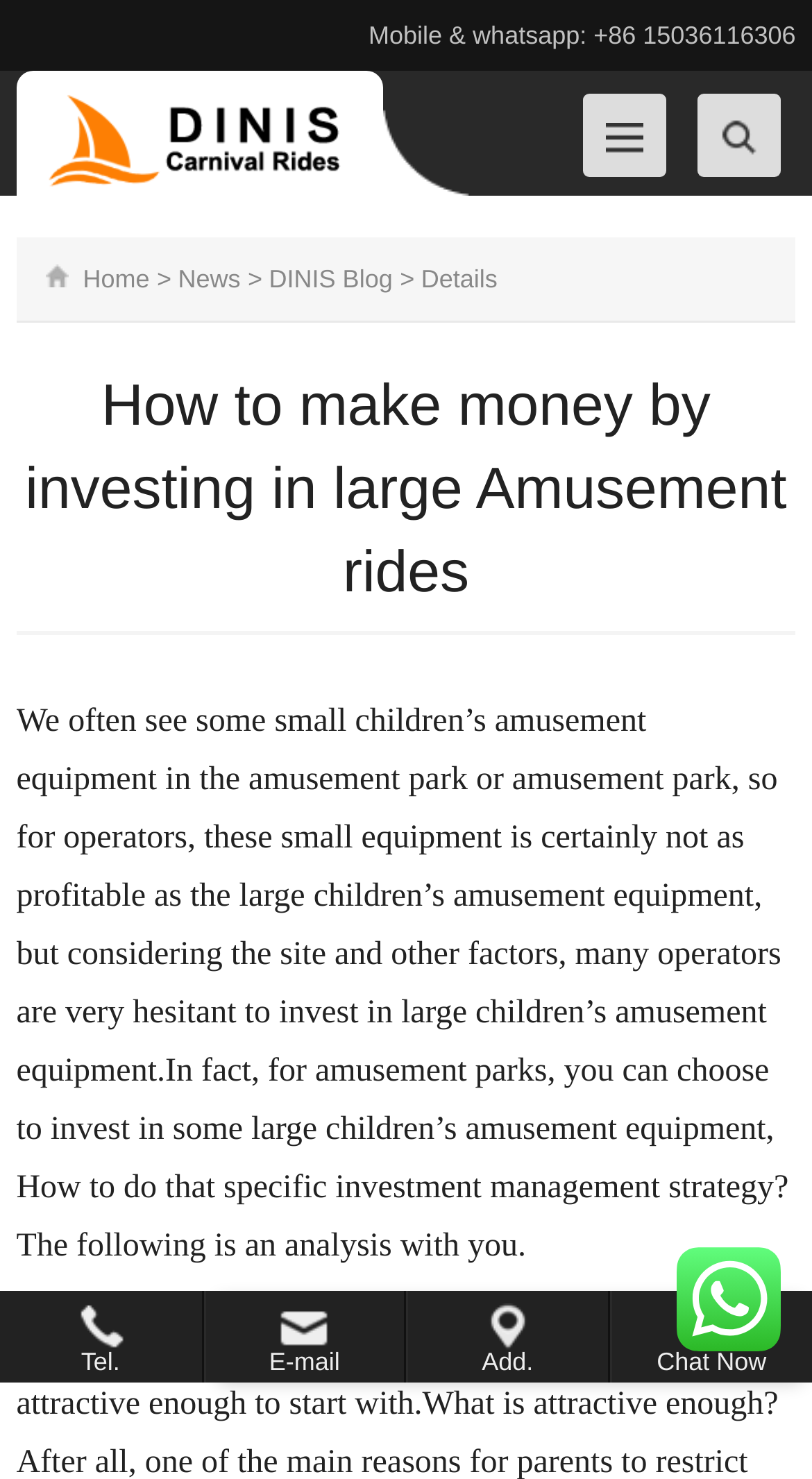How many images are on the webpage? Based on the image, give a response in one word or a short phrase.

2